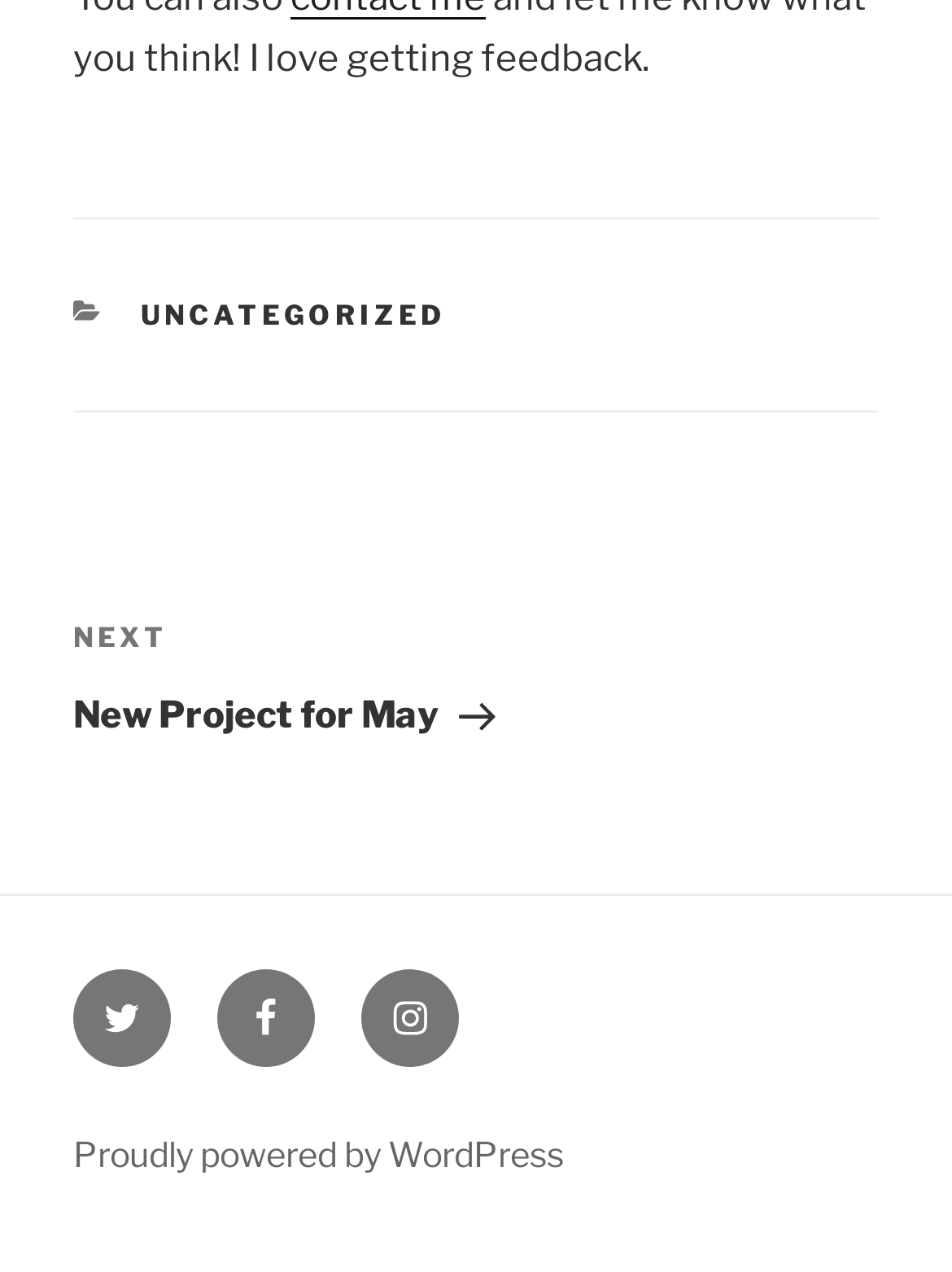From the image, can you give a detailed response to the question below:
What is the category of the current post?

I found the link 'UNCATEGORIZED' under the 'CATEGORIES' static text in the footer section, which suggests that the current post belongs to this category.